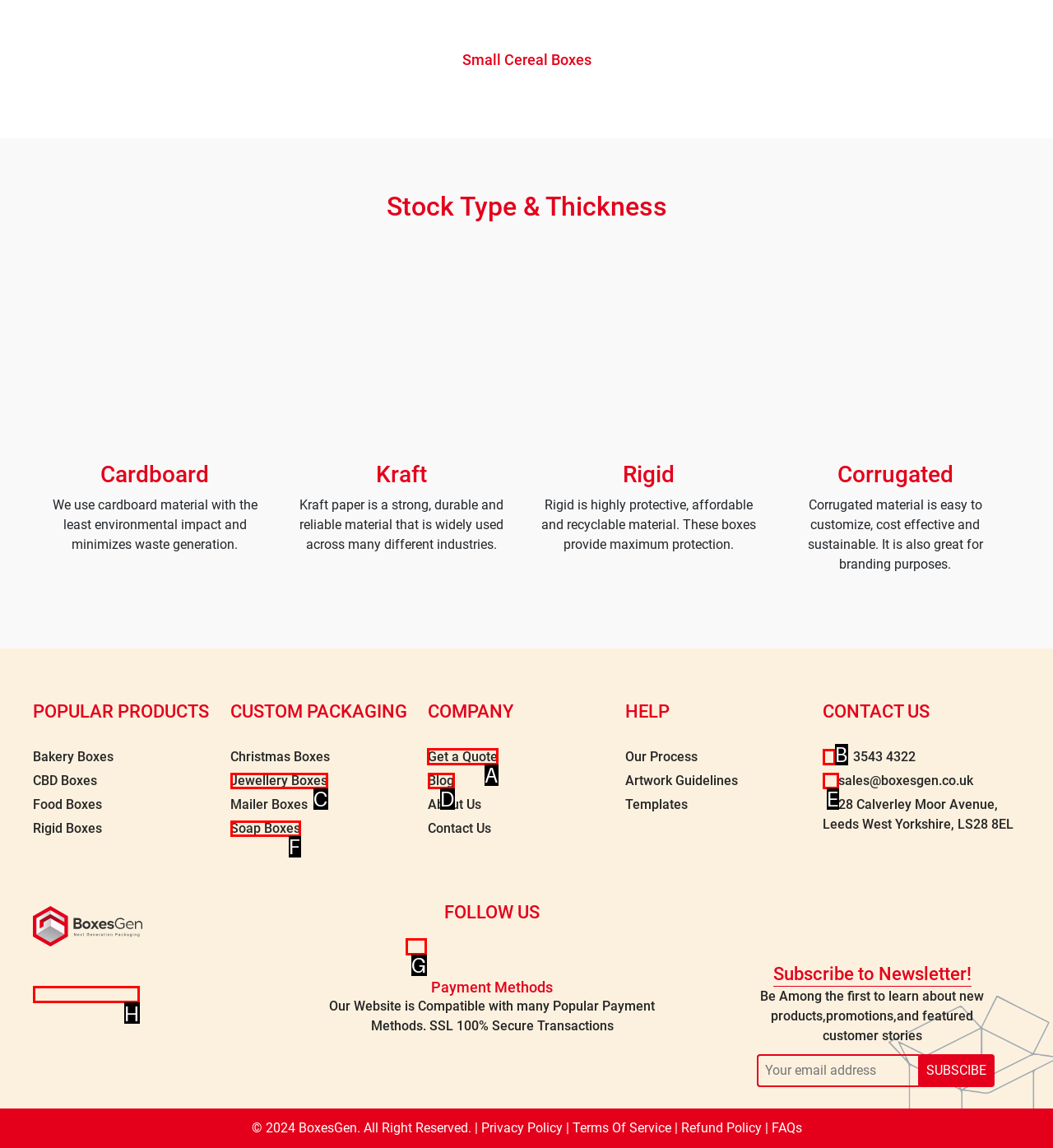Decide which UI element to click to accomplish the task: Get a quote
Respond with the corresponding option letter.

A